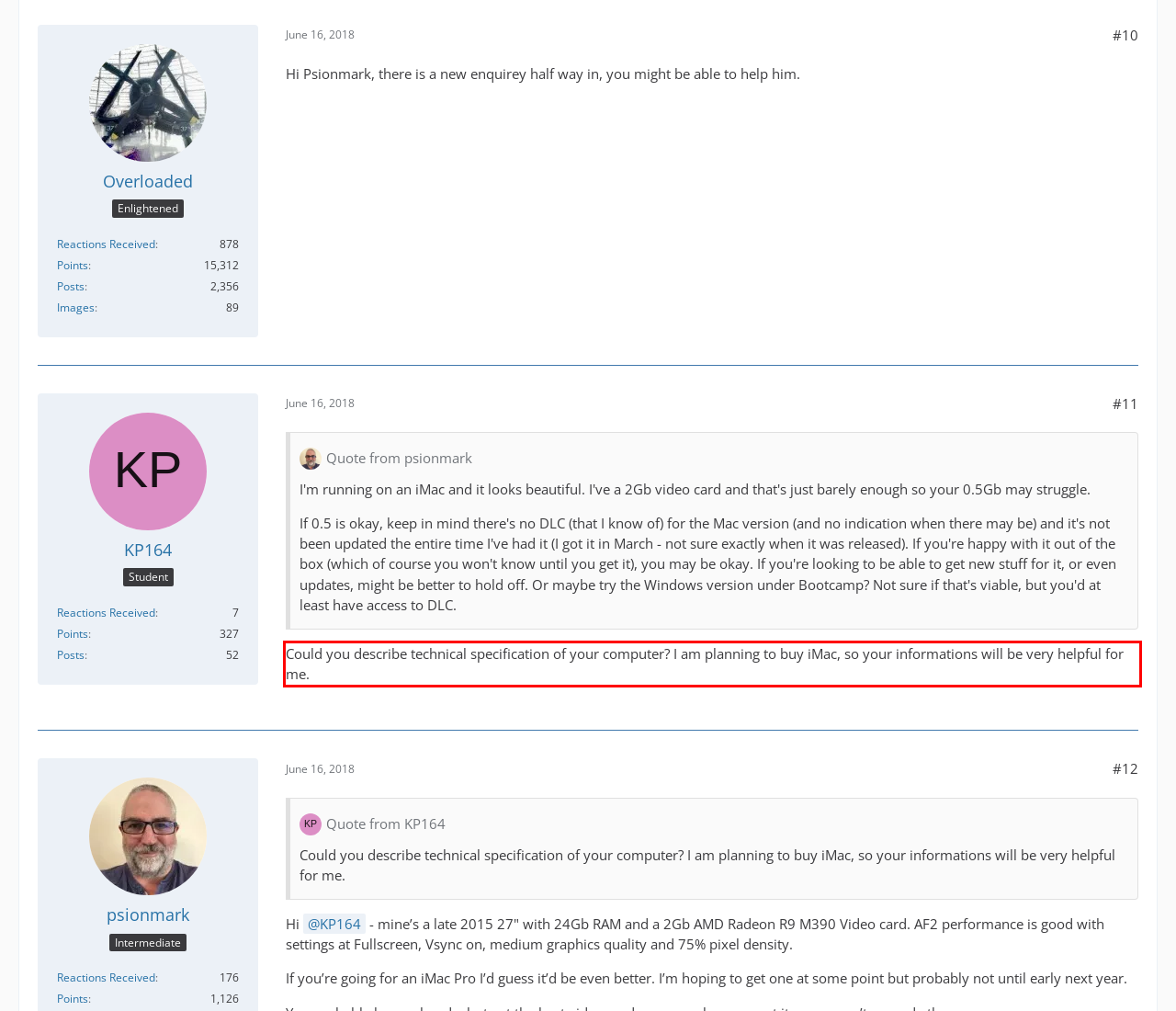There is a screenshot of a webpage with a red bounding box around a UI element. Please use OCR to extract the text within the red bounding box.

Could you describe technical specification of your computer? I am planning to buy iMac, so your informations will be very helpful for me.